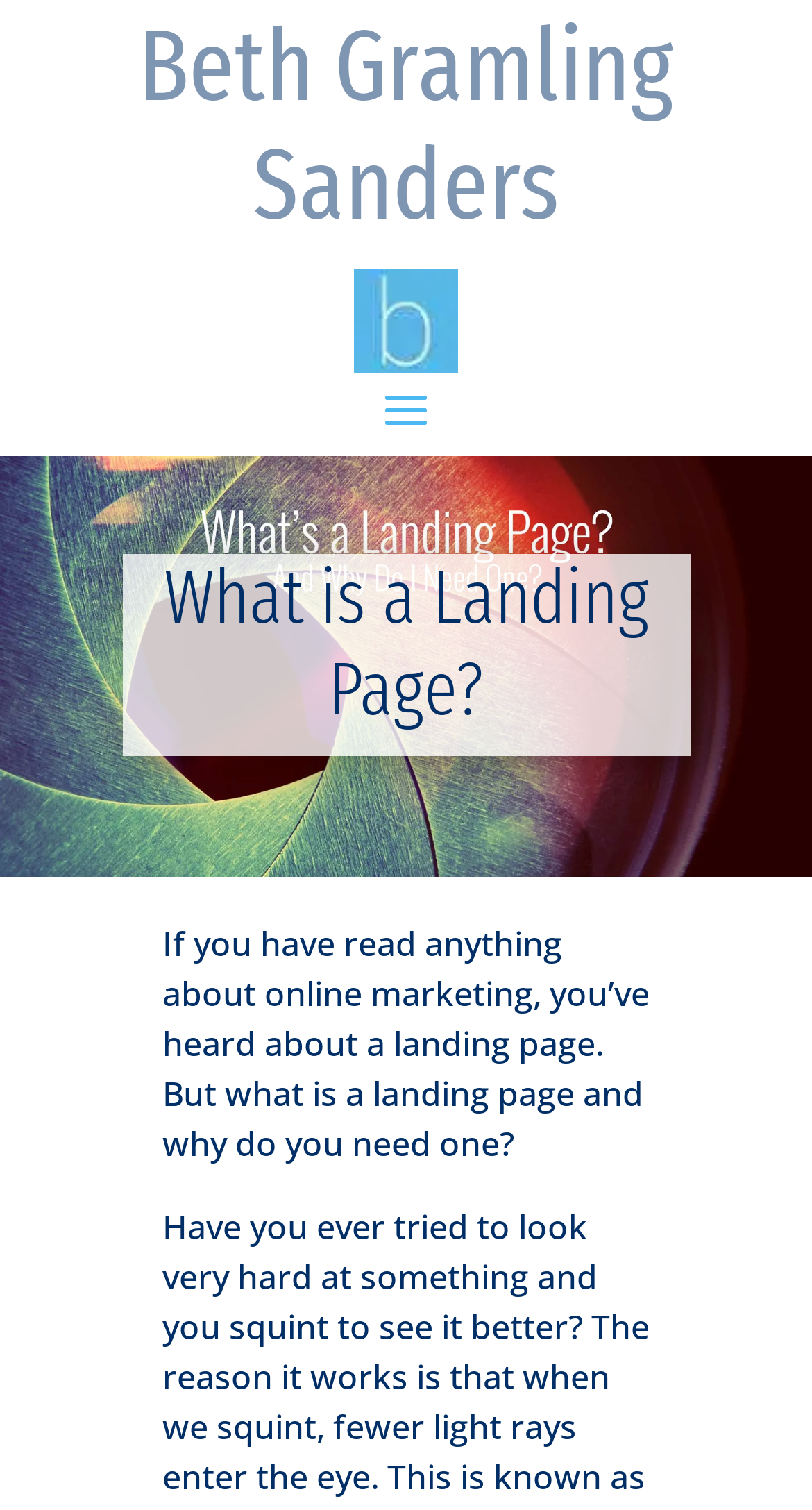Please identify the primary heading on the webpage and return its text.

Beth Gramling Sanders